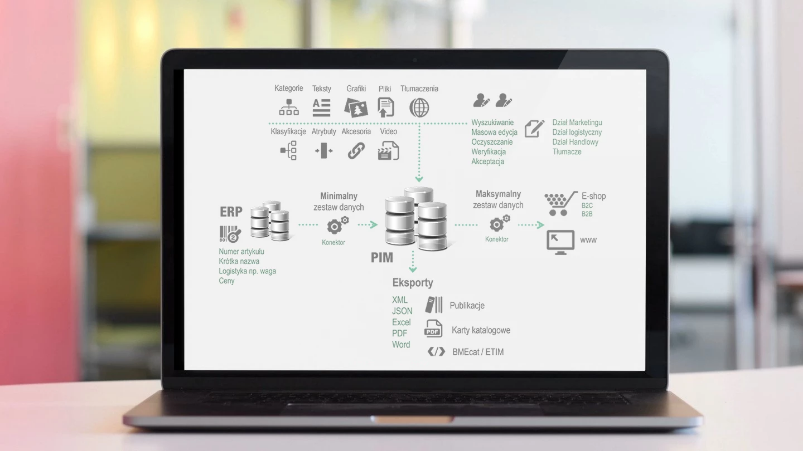What formats are supported for data exports?
Observe the image and answer the question with a one-word or short phrase response.

XML, JSON, Excel, PDF, etc.